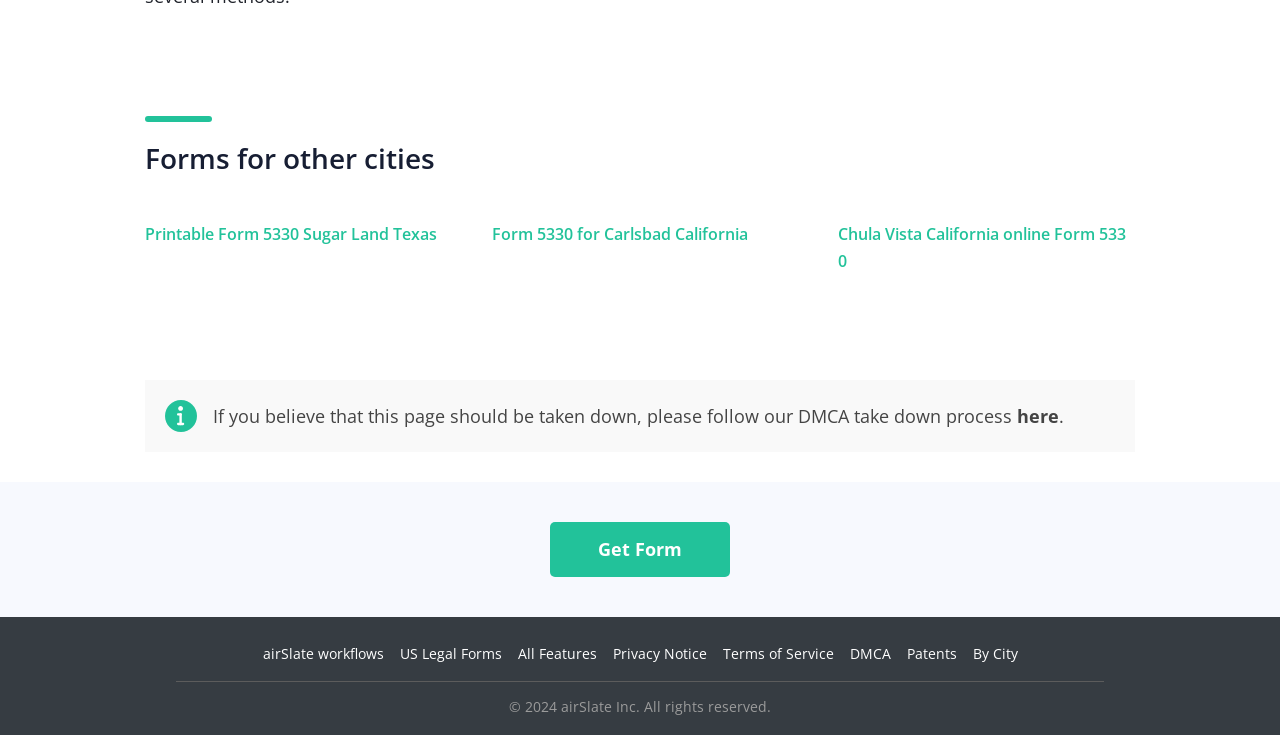How many forms are mentioned for different cities?
Please use the image to provide a one-word or short phrase answer.

3